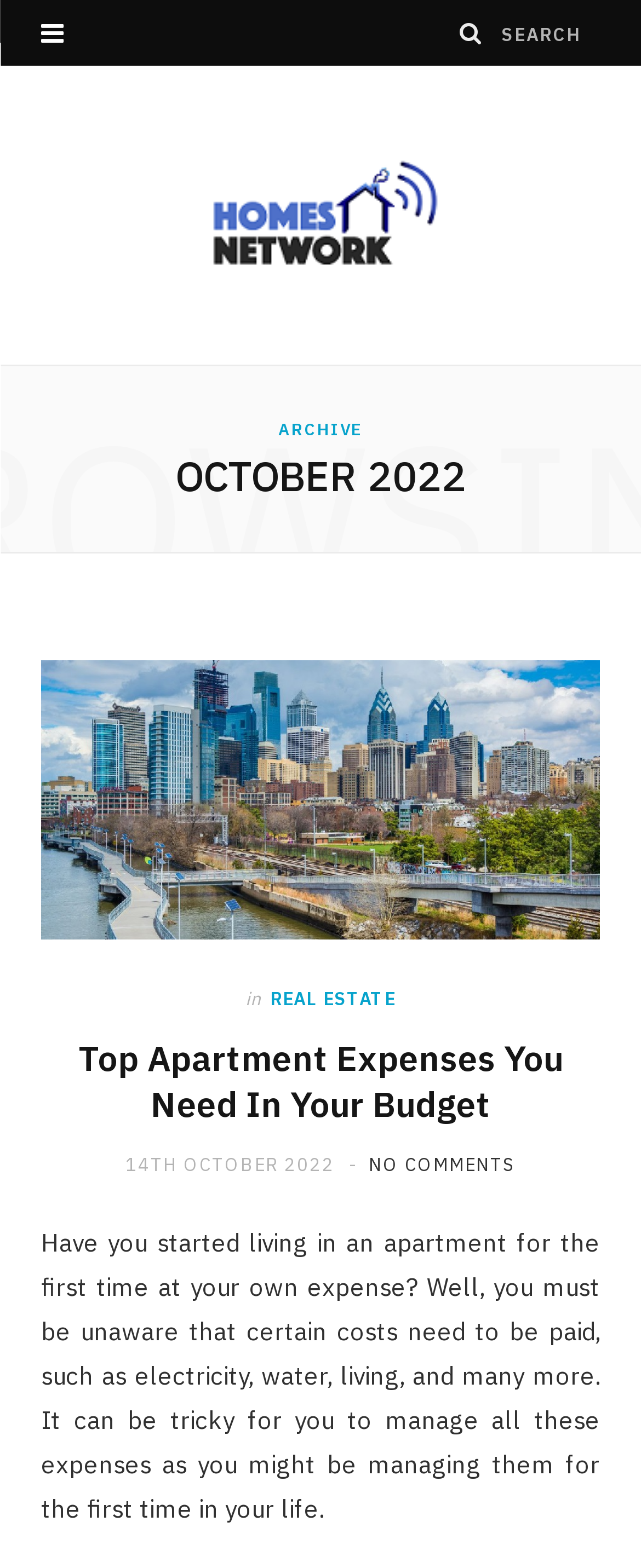What is the date of the article?
Look at the screenshot and provide an in-depth answer.

I determined the date of the article by looking at the link '14TH OCTOBER 2022' which is located below the article title. This suggests that the article was published on 14th October 2022.